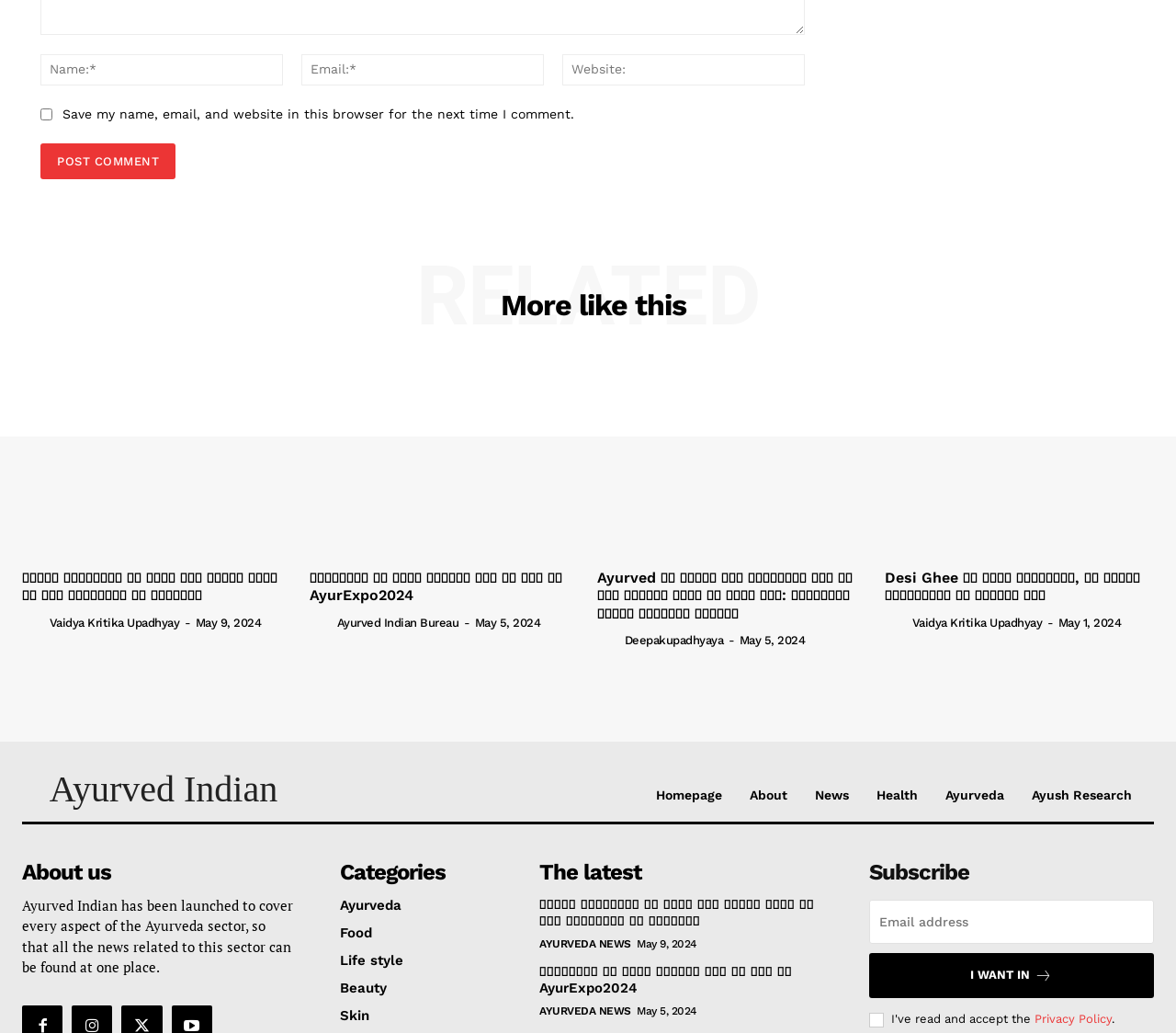Kindly provide the bounding box coordinates of the section you need to click on to fulfill the given instruction: "Click the 'Post Comment' button".

[0.034, 0.139, 0.149, 0.174]